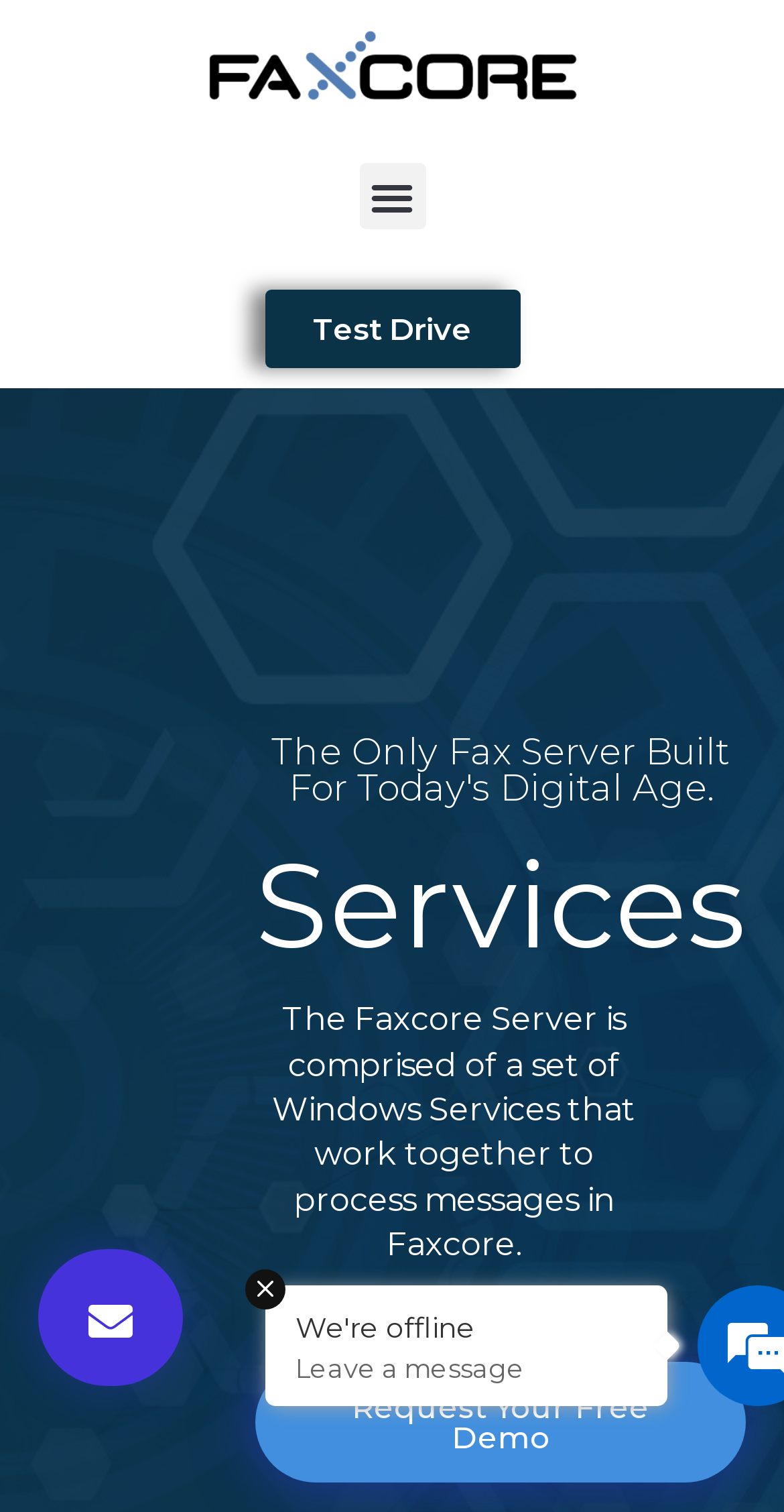Give an in-depth explanation of the webpage layout and content.

The webpage is about FaxCore's Windows fax service software and FoIP software server solutions. At the top, there is a link on the left side and a menu toggle button on the right side. Below the menu toggle button, there is a "Test Drive" link. 

The main content of the webpage is divided into two sections. The first section has a heading that reads "The Only Fax Server Built For Today's Digital Age." Below this heading, there is a paragraph of text that describes the Faxcore Server, stating that it is comprised of a set of Windows Services that work together to process messages in Faxcore. 

The second section has a heading that reads "Services". Below this heading, there is a link to "Request Your Free Demo" on the left side, and a button on the right side. At the bottom of the page, there is a notification that says "We're offline" and a paragraph that says "Leave a message". There is also an emphasized text above the "Leave a message" paragraph.